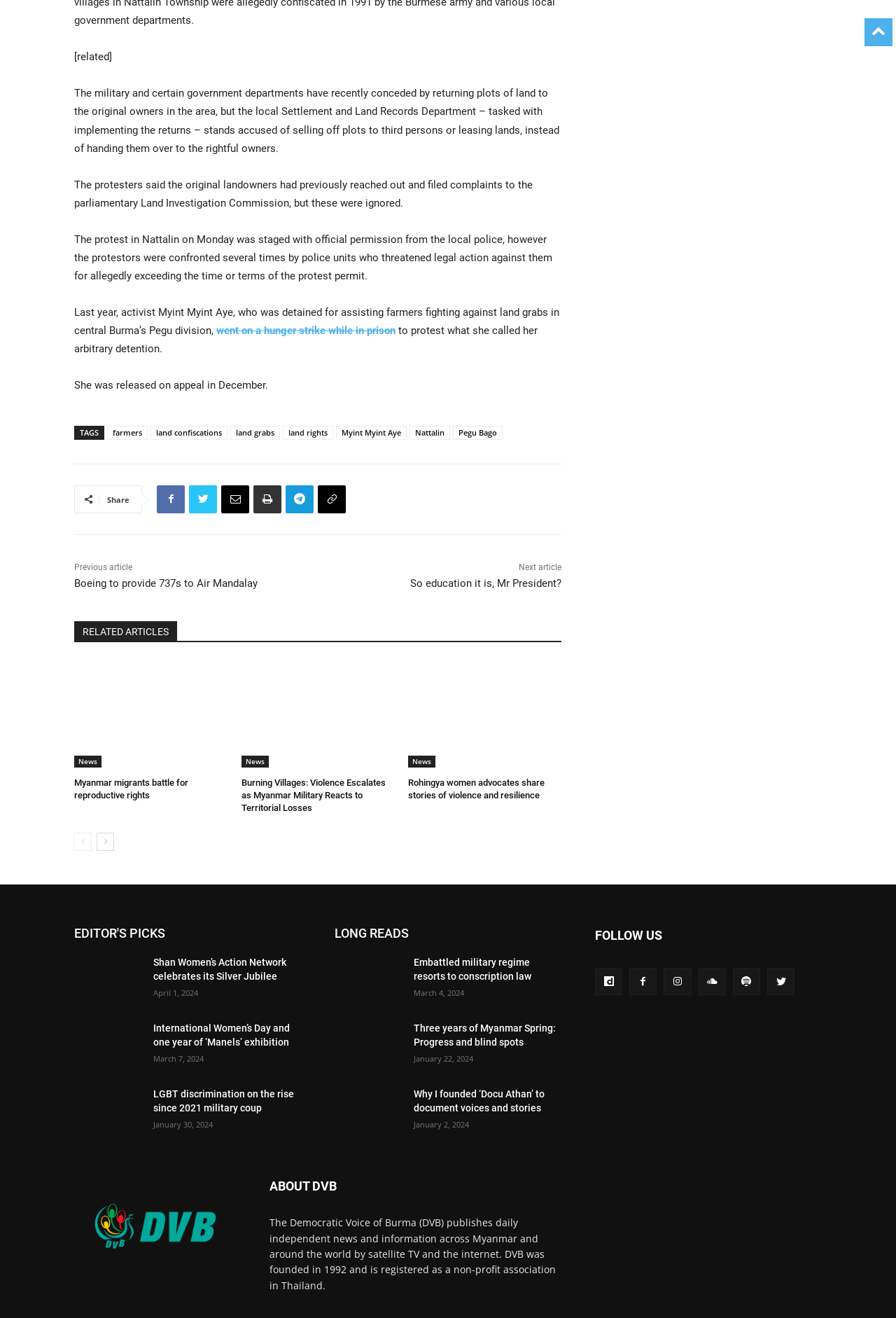Where did the protest take place?
Refer to the image and provide a detailed answer to the question.

According to the article, the protest mentioned in the text took place in Nattalin, which is a location in Myanmar.